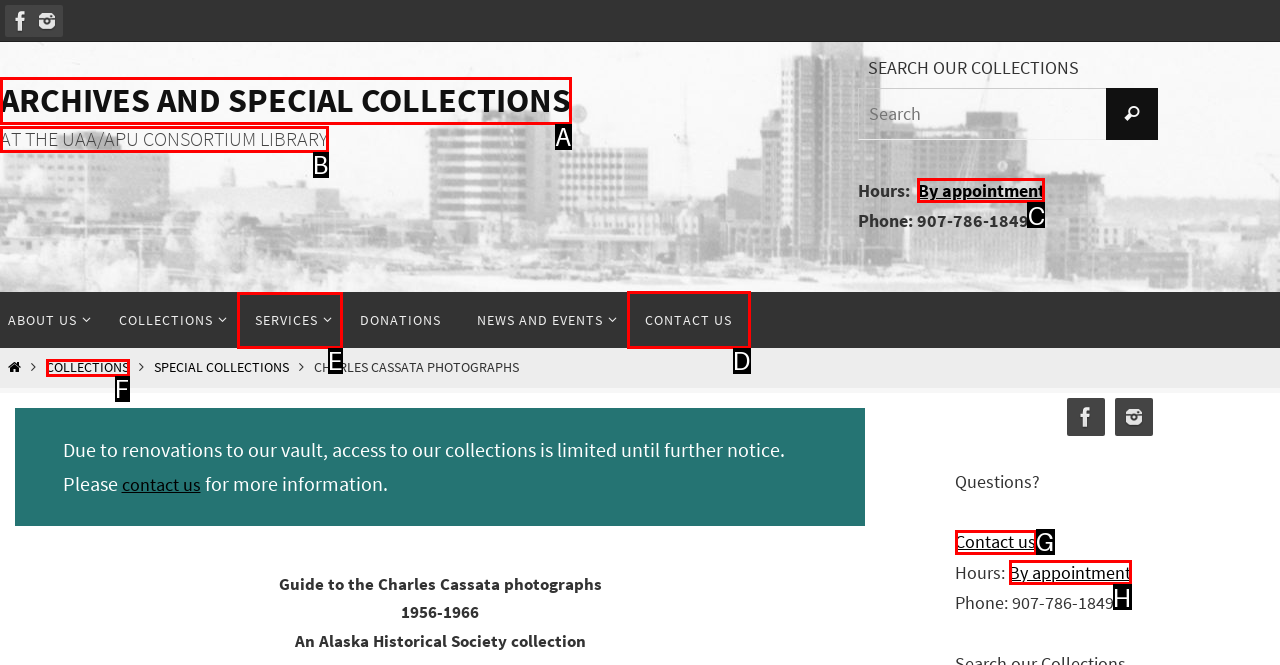Select the HTML element that needs to be clicked to perform the task: Contact us. Reply with the letter of the chosen option.

D